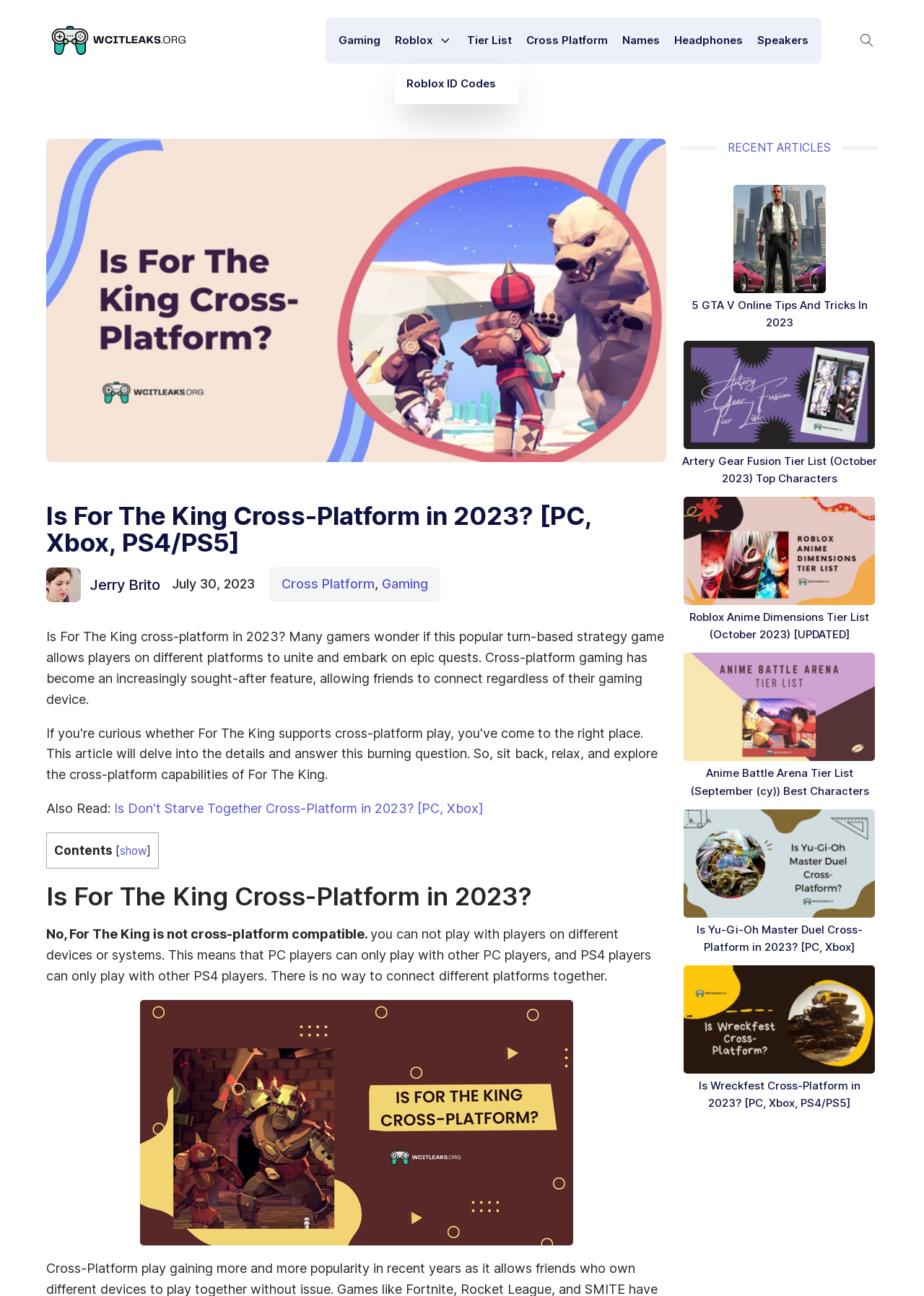Find and generate the main title of the webpage.

Is For The King Cross-Platform in 2023? [PC, Xbox, PS4/PS5]